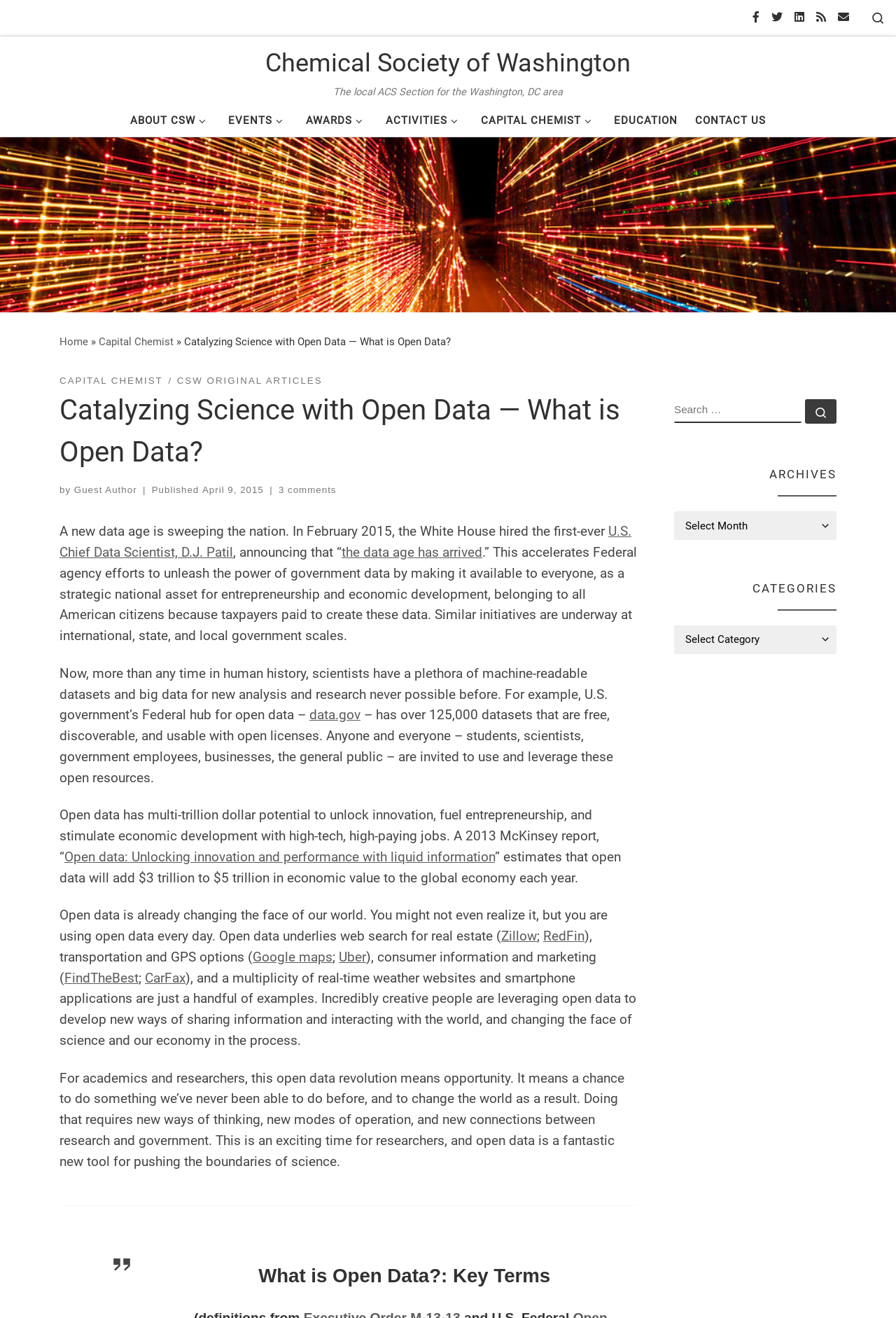Provide a short, one-word or phrase answer to the question below:
What is the name of the website that provides open data?

data.gov